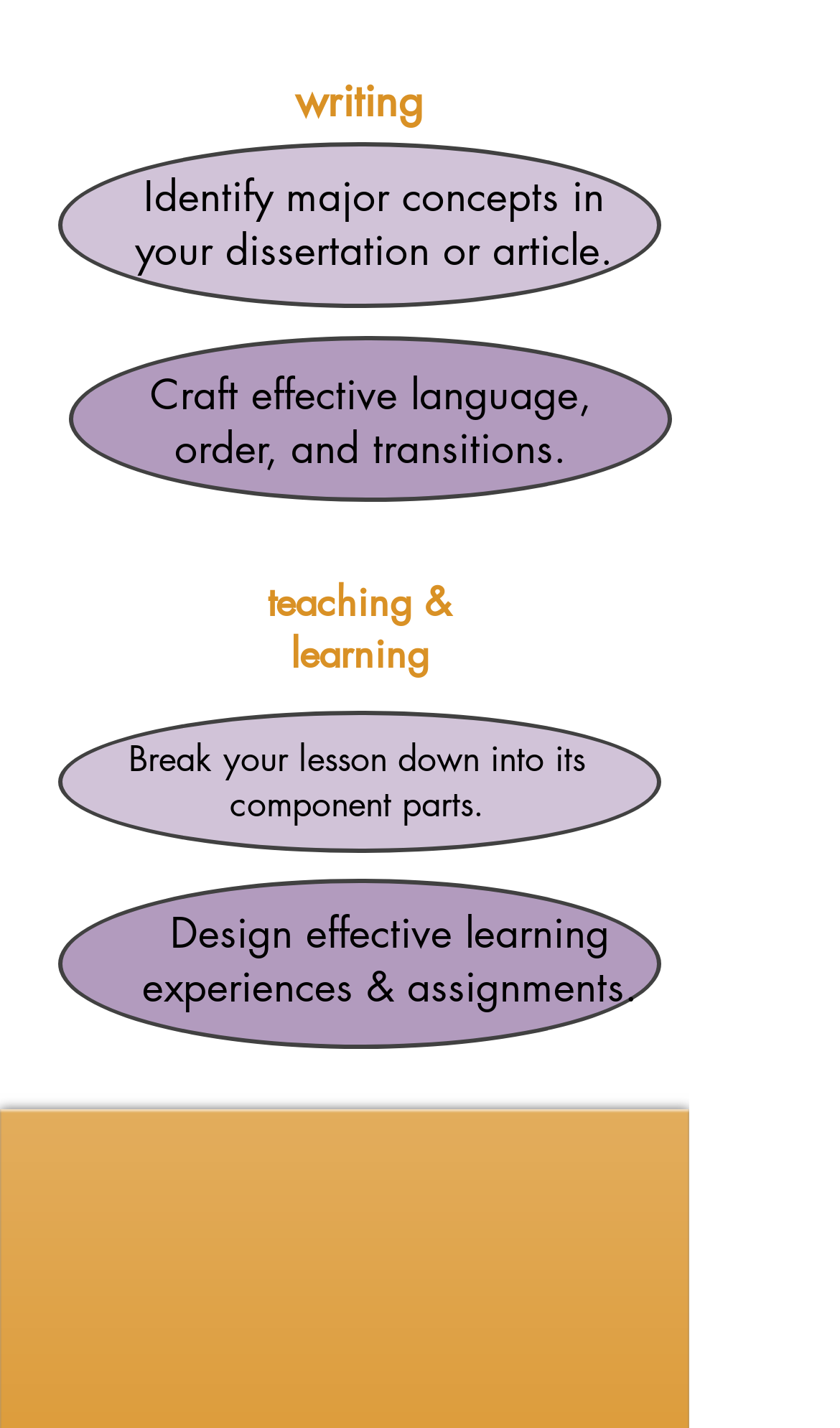Who is the creator of this webpage?
Based on the image, respond with a single word or phrase.

Cinse Bonino